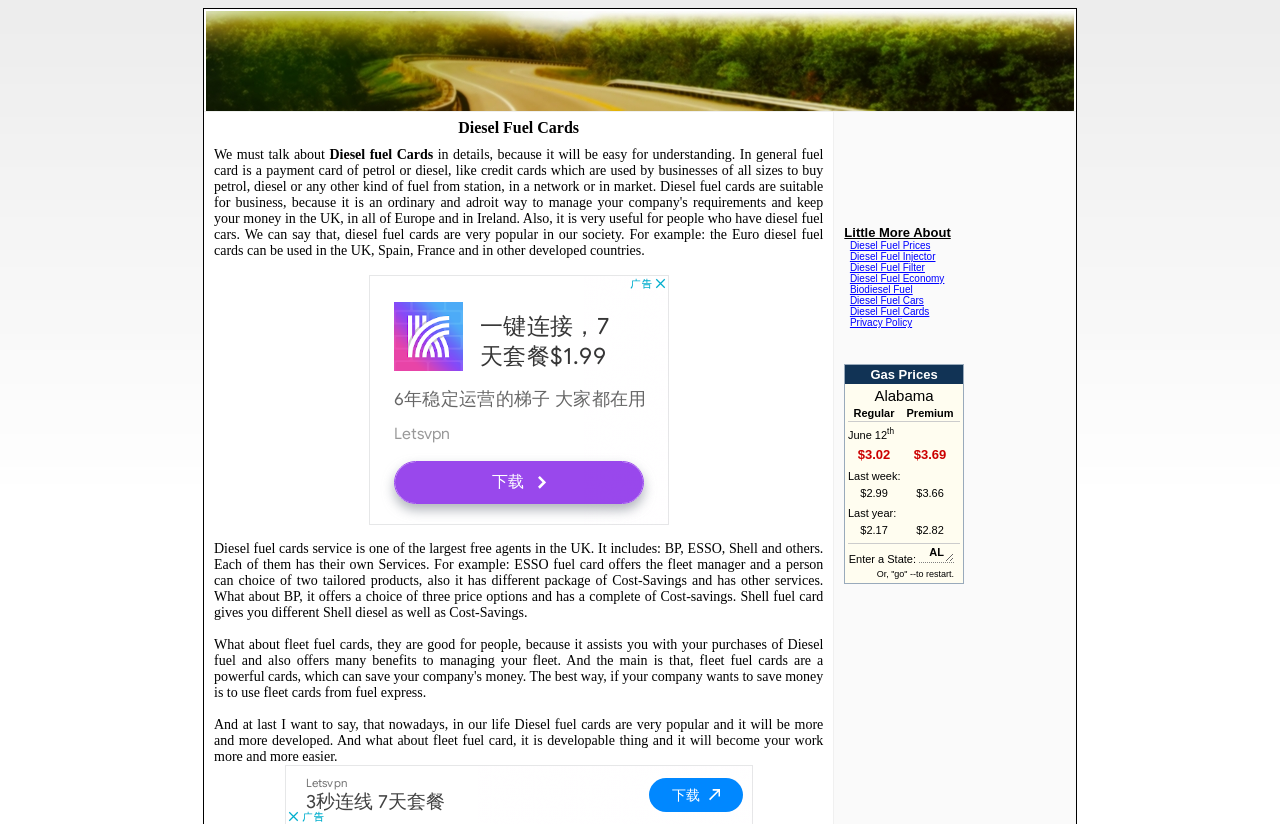Please predict the bounding box coordinates of the element's region where a click is necessary to complete the following instruction: "Click the 'Diesel Fuel Cards' link". The coordinates should be represented by four float numbers between 0 and 1, i.e., [left, top, right, bottom].

[0.664, 0.371, 0.726, 0.385]